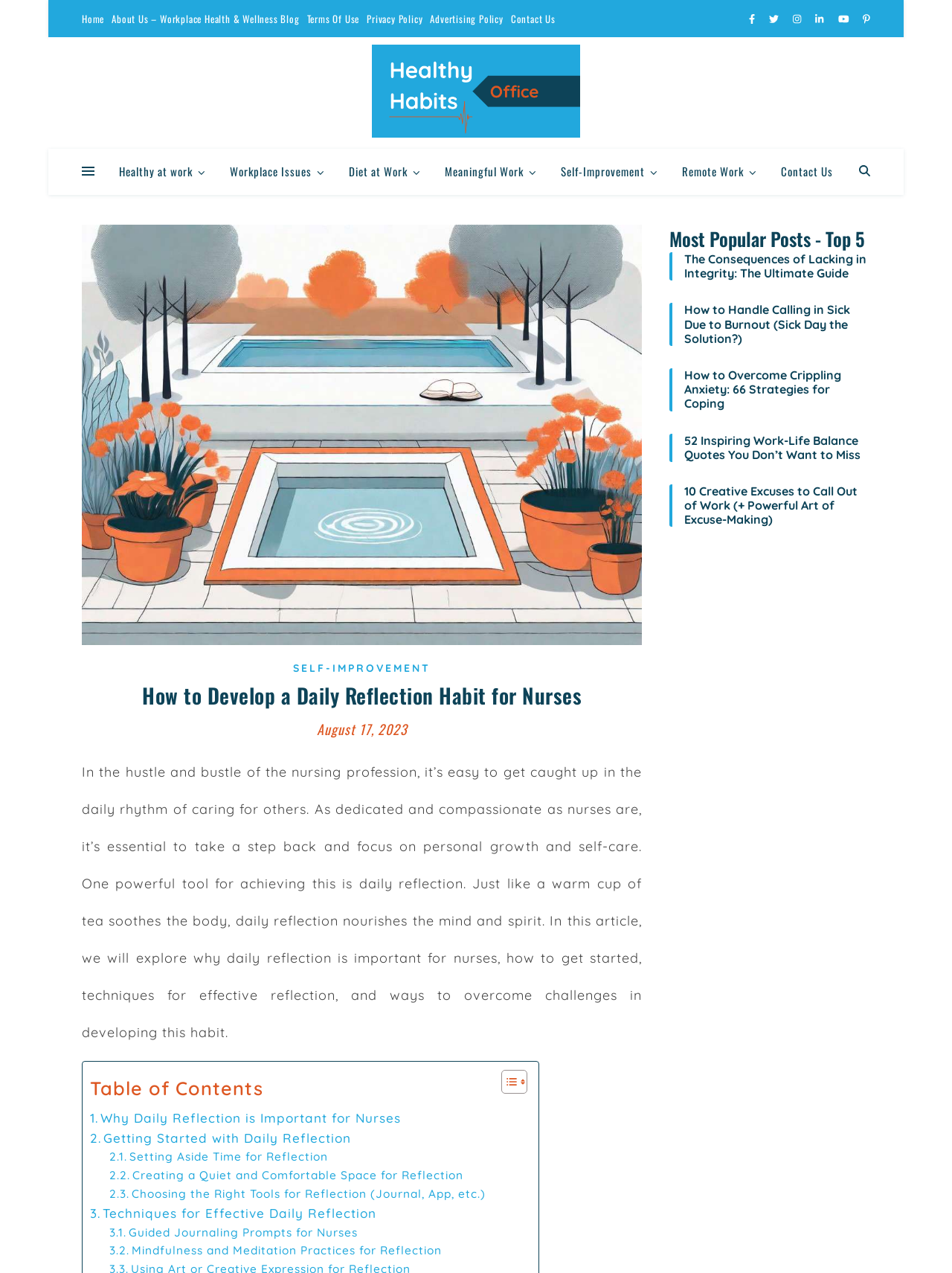What is the purpose of the 'Toggle Table of Content' button?
Observe the image and answer the question with a one-word or short phrase response.

To show or hide the table of contents